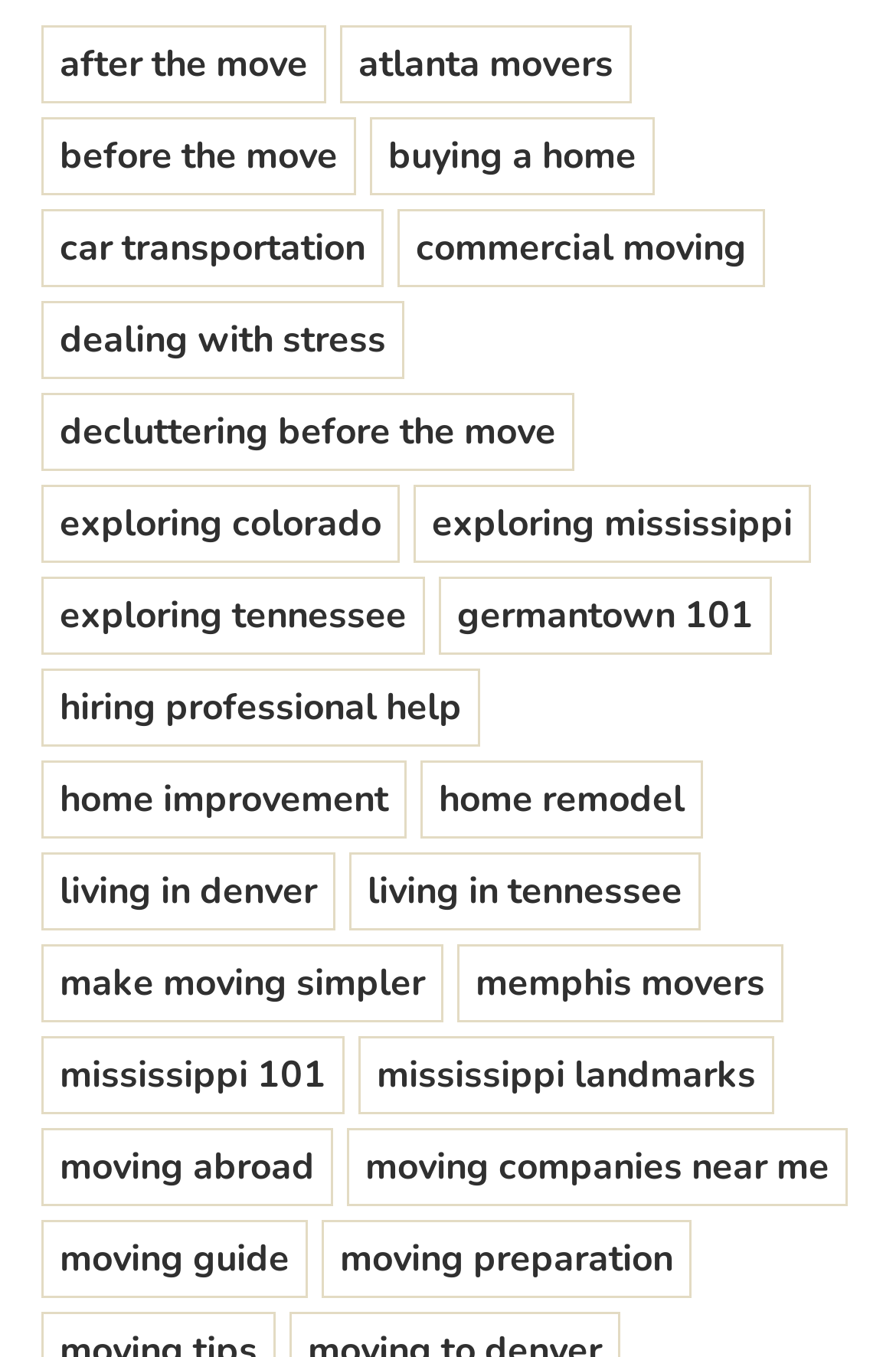Give a one-word or one-phrase response to the question:
What is the topic of the link at the bottom of the webpage?

Moving preparation